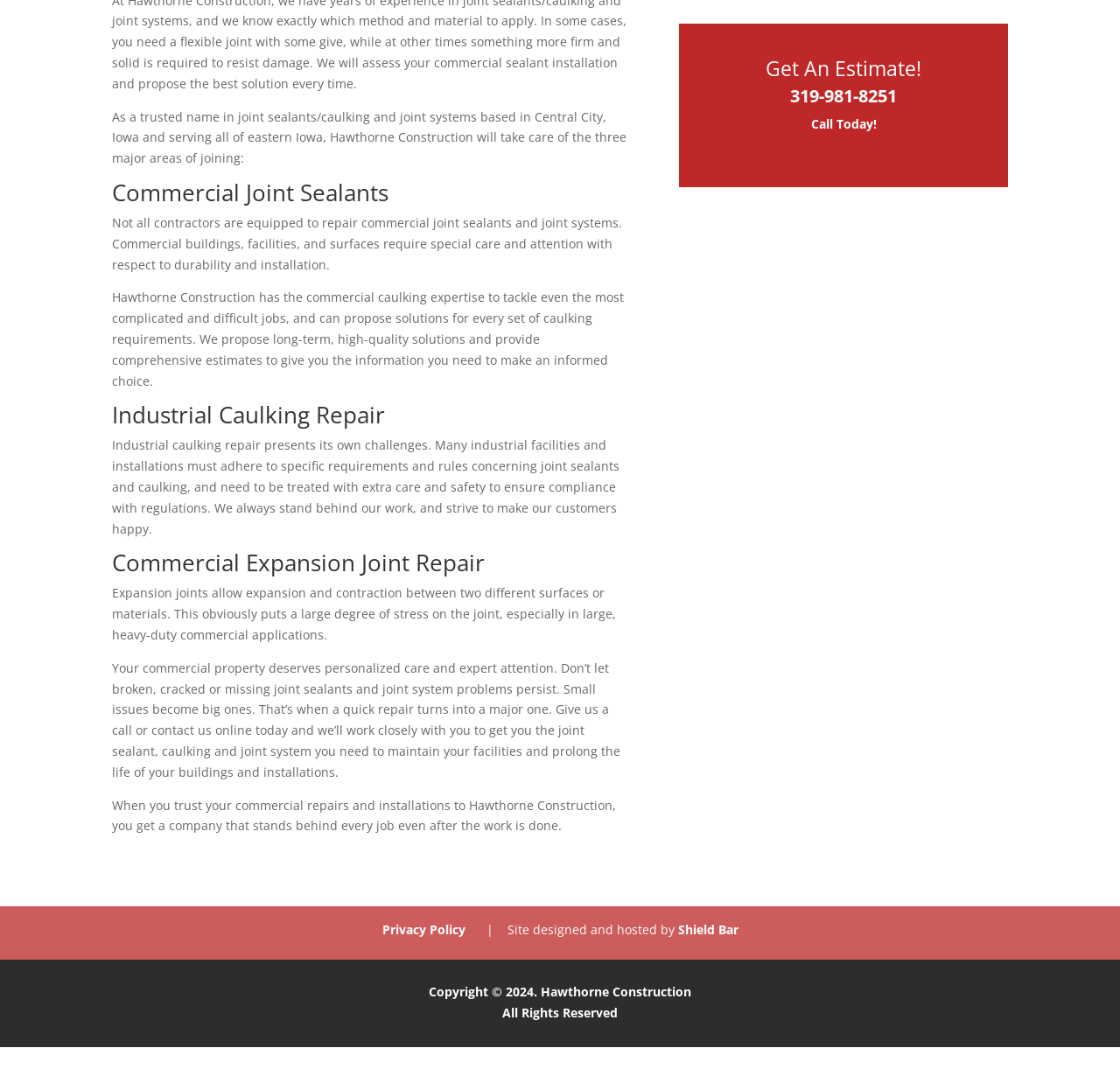Give a one-word or short phrase answer to the question: 
How can customers contact Hawthorne Construction?

Call or contact online